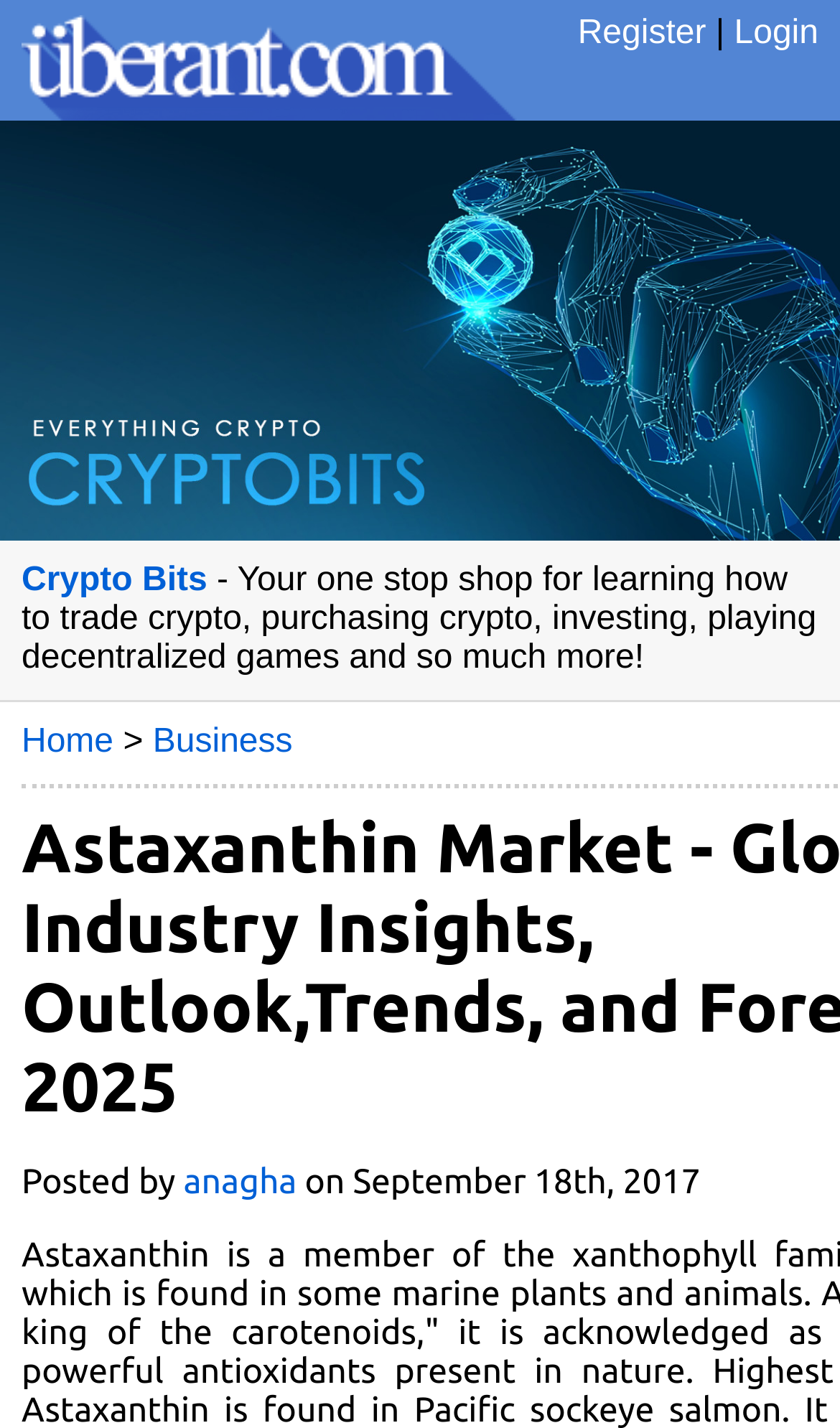Determine the bounding box coordinates of the element that should be clicked to execute the following command: "View the image".

None